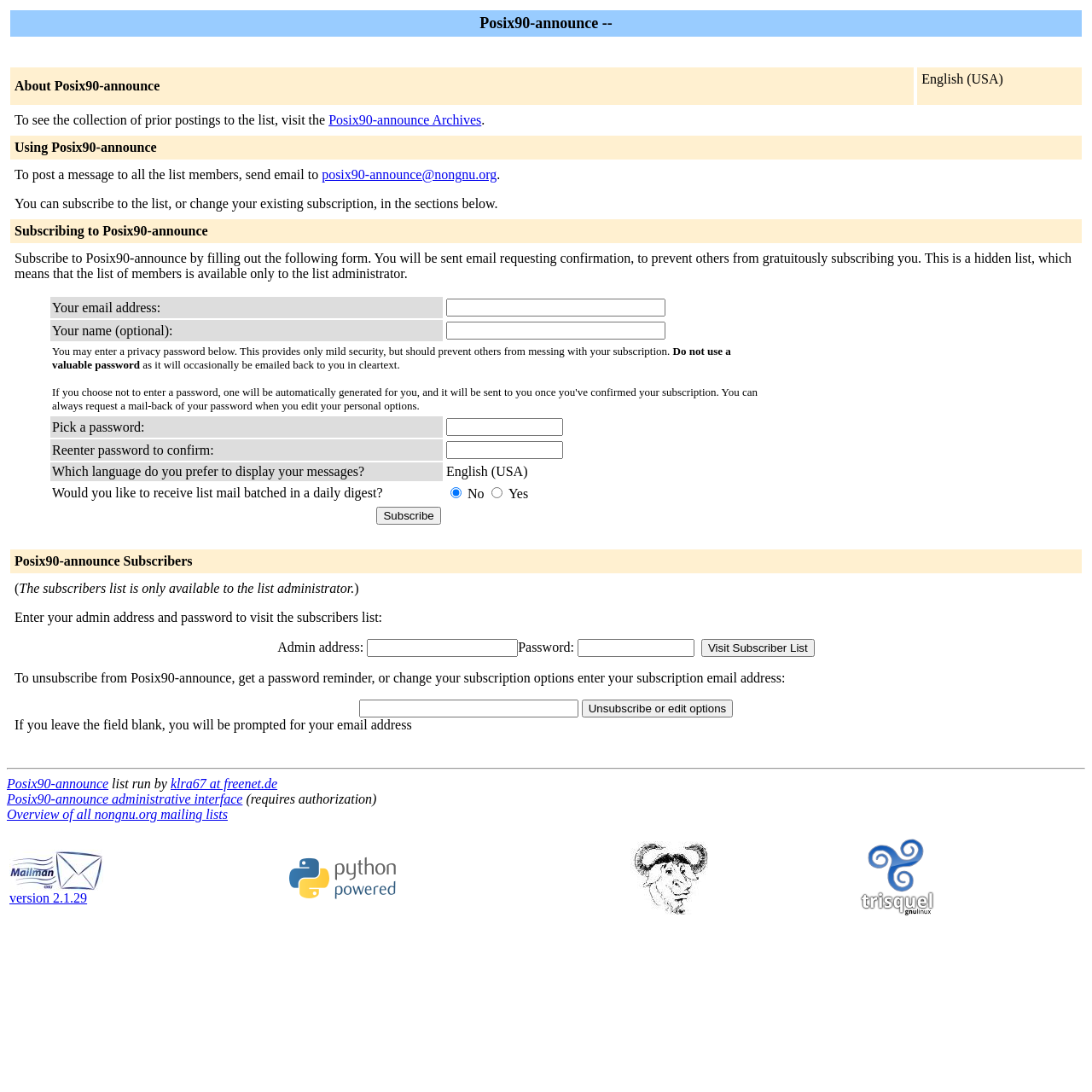Elaborate on the different components and information displayed on the webpage.

The webpage is an information page for the Posix90-announce mailing list. At the top, there is a table with several rows, each containing information about the list. The first row has a cell with the text "Posix90-announce --", and the second row has a cell with a non-breaking space character. The third row has two cells, one with the text "About Posix90-announce" and another with the text "English (USA)". 

Below this table, there is a section with information about the list, including a link to the Posix90-announce Archives and instructions on how to post a message to the list. There is also a section on subscribing to the list, which includes a form with fields for email address, name, and password. The form also has options for language and digest preferences.

Further down the page, there is a section for Posix90-announce subscribers, which is only accessible to the list administrator. There is a field to enter an admin address and password to visit the subscribers list. Below this, there is a section to unsubscribe from the list, get a password reminder, or change subscription options.

At the bottom of the page, there are several links, including one to the Posix90-announce administrative interface, which requires authorization. There is also a link to an overview of all nongnu.org mailing lists. The page is delivered by Mailman version 2.1.29 and is Python Powered, as indicated by an image and a link at the bottom of the page.